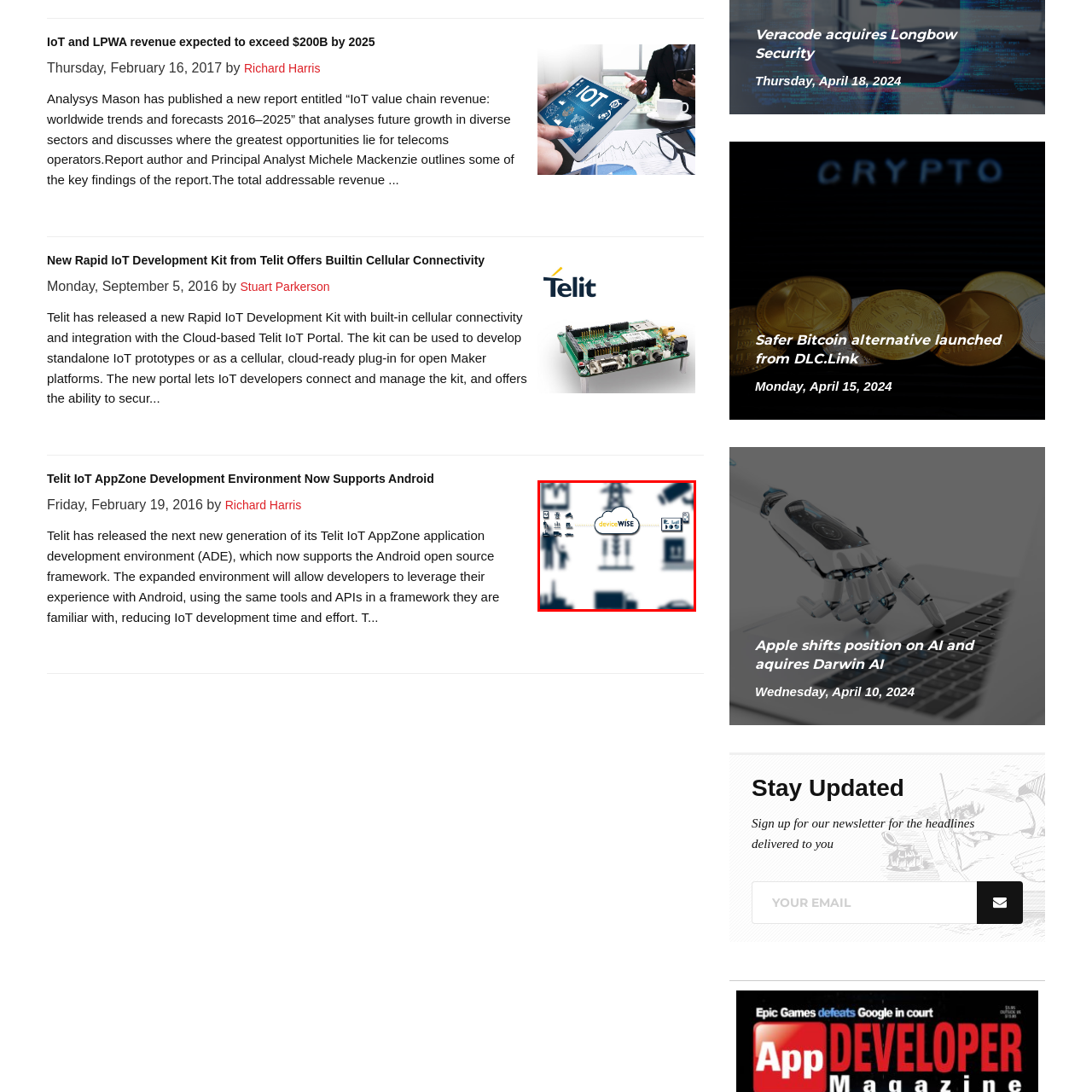What is the role of the deviceWISE platform?
Focus on the image highlighted by the red bounding box and give a comprehensive answer using the details from the image.

The deviceWISE platform plays a crucial role in enhancing connectivity and operational efficiency by managing and integrating IoT solutions across diverse sectors. This is evident from the various icons representing different industries and applications connected to IoT technology surrounding the central cloud icon.